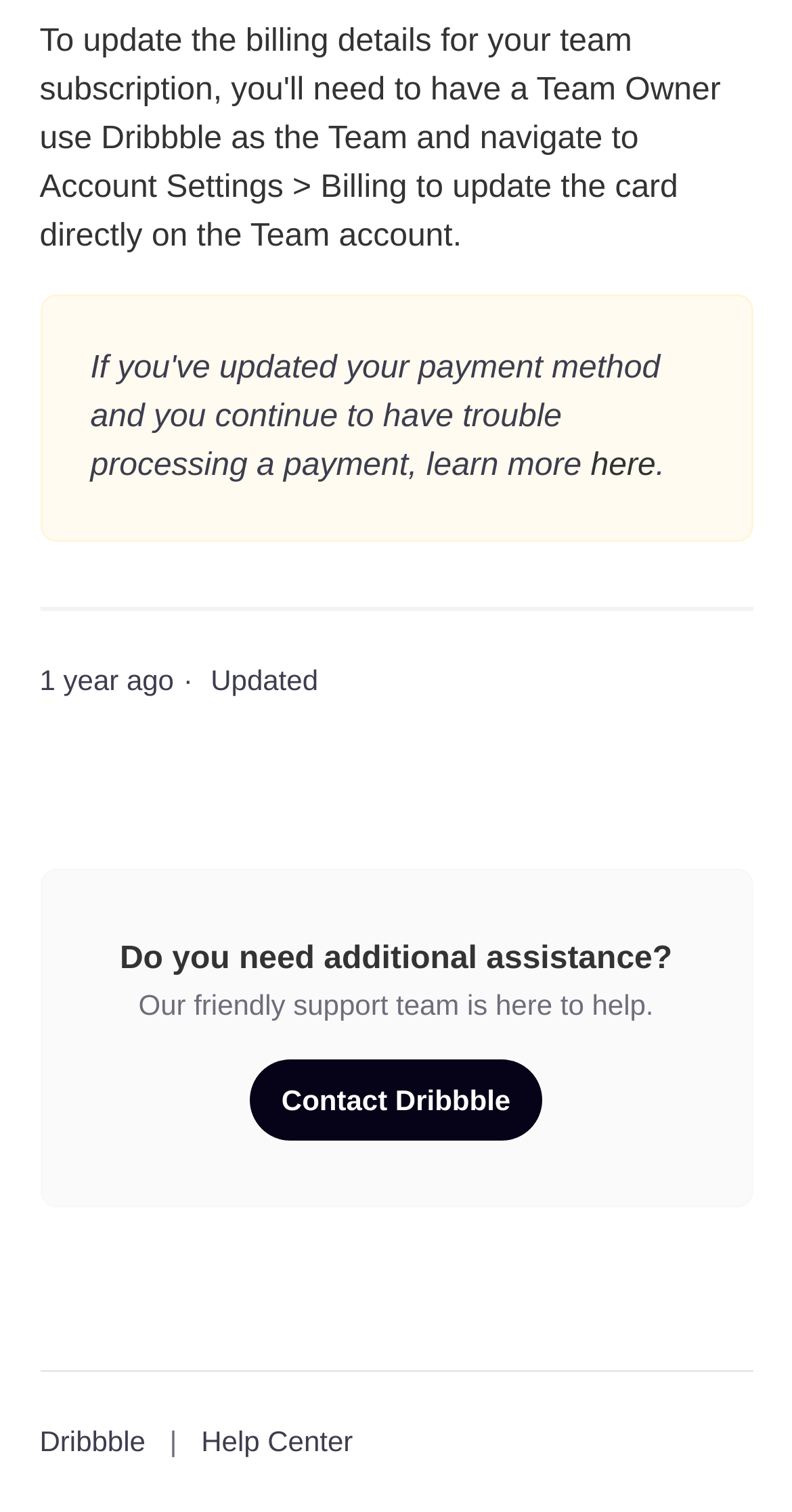Identify the bounding box of the UI component described as: "here".

[0.746, 0.297, 0.828, 0.32]